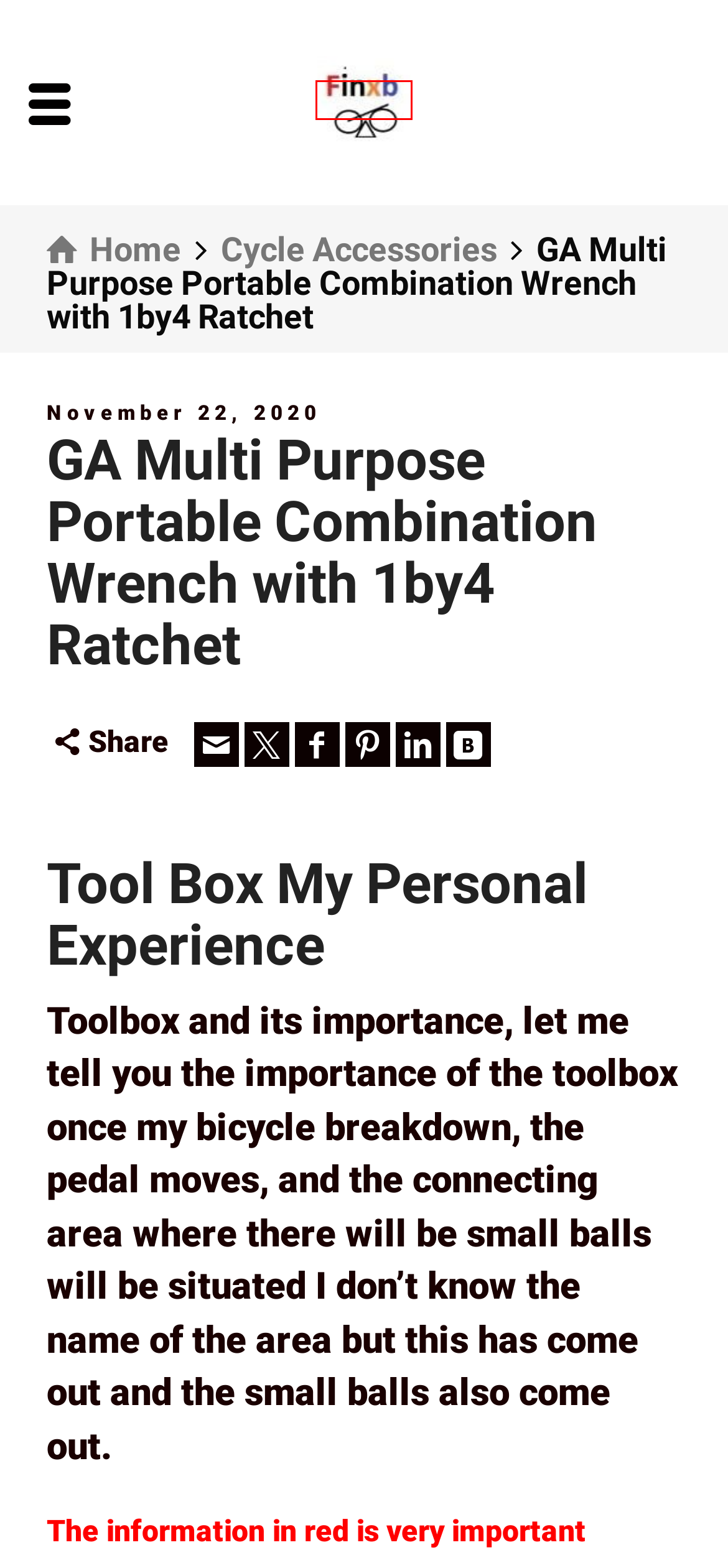You are provided a screenshot of a webpage featuring a red bounding box around a UI element. Choose the webpage description that most accurately represents the new webpage after clicking the element within the red bounding box. Here are the candidates:
A. Sitemap - Cycles
B. Cycle Accessories Archives - Cycles
C. Log In ‹ Cycles — WordPress
D. Bicycle, The Best Bicycle For Me And My Children
E. Cycles
F. About Us - Cycles
G. Best Selling Cycles Archives - Cycles
H. Amazon.in

D